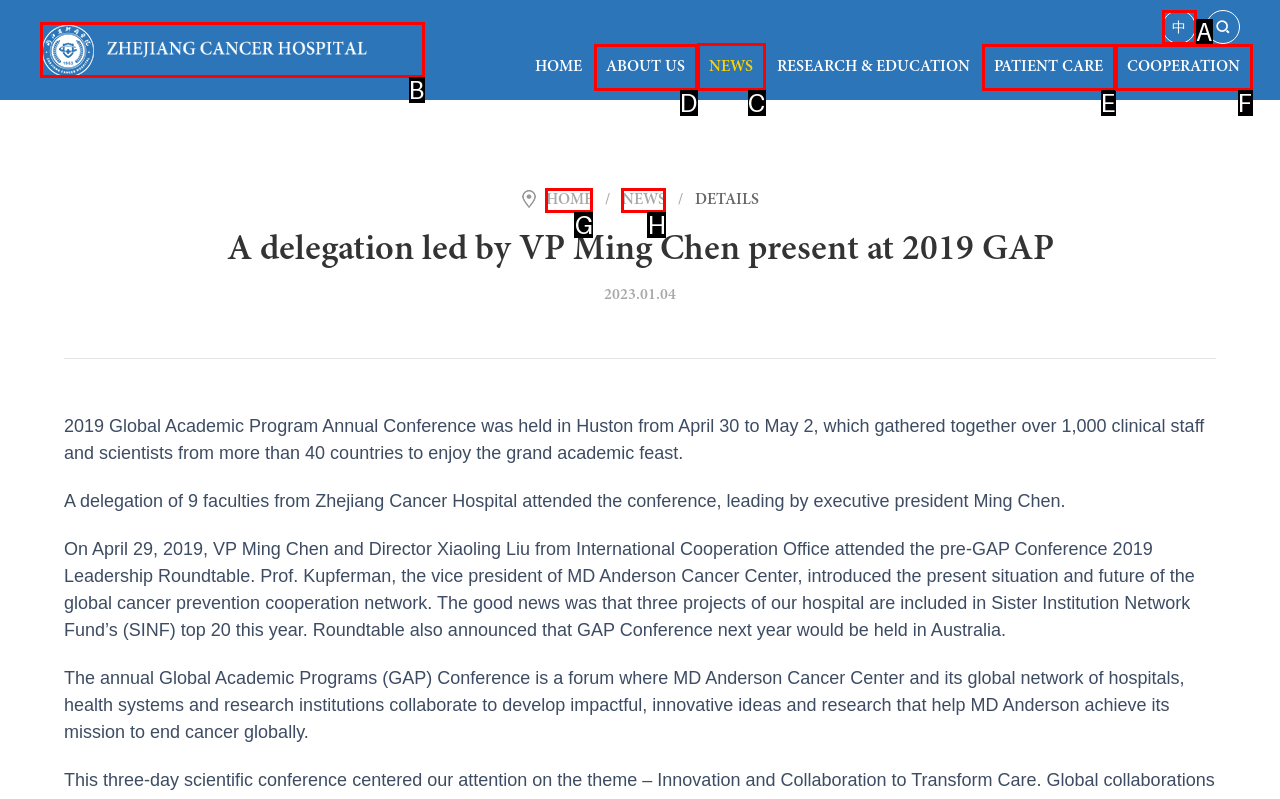Specify which element within the red bounding boxes should be clicked for this task: Click NEWS Respond with the letter of the correct option.

C